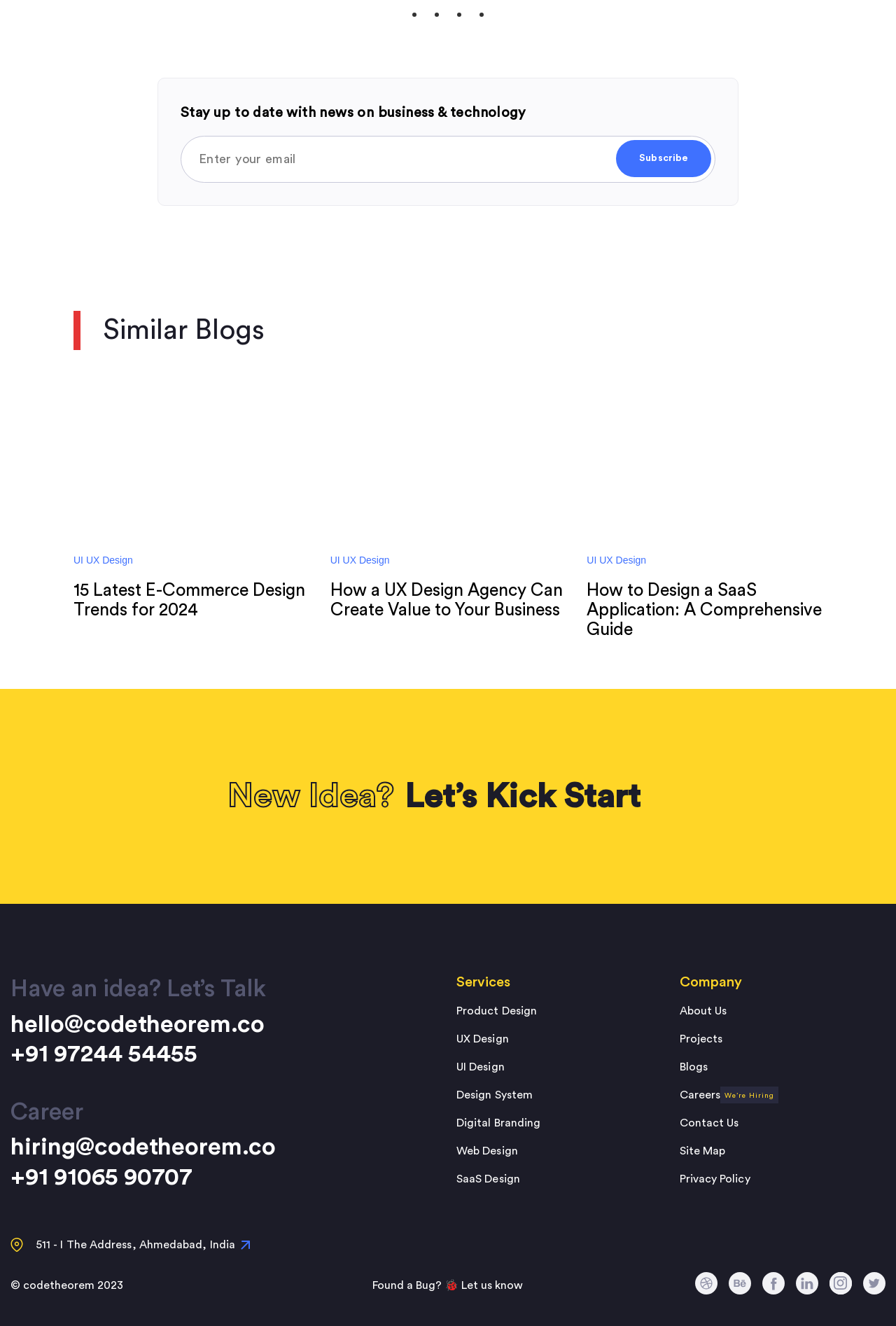Indicate the bounding box coordinates of the clickable region to achieve the following instruction: "Learn about UX design agency."

[0.368, 0.306, 0.631, 0.407]